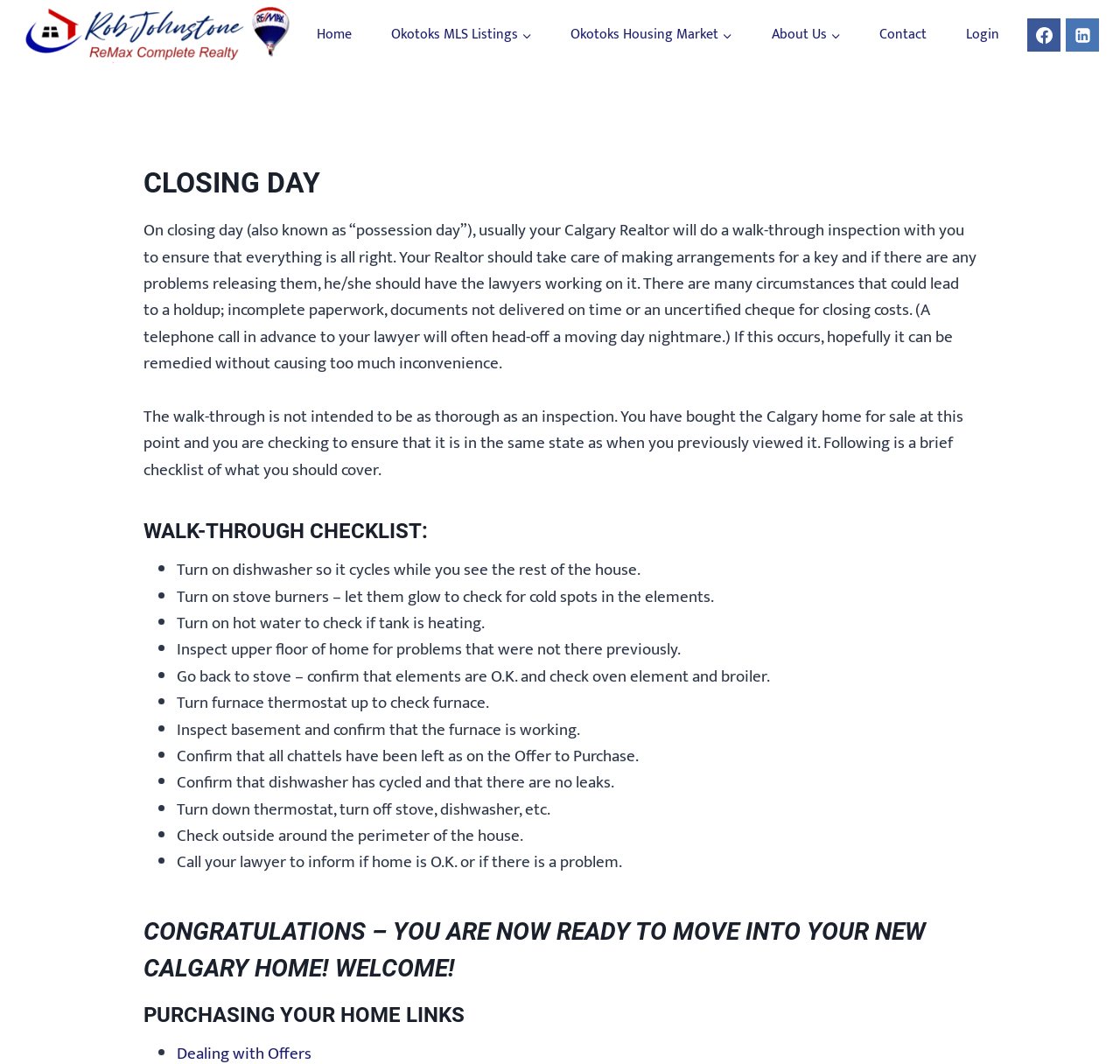Write an extensive caption that covers every aspect of the webpage.

The webpage is about the process of closing day, also known as "possession day", when buying a home in Calgary. At the top, there is a logo and a navigation menu with links to different sections of the website, including "Home", "Okotoks MLS Listings", "Okotoks Housing Market", "About Us", "Contact", and "Login". On the top right, there are social media links to Facebook and LinkedIn.

The main content of the page is divided into sections. The first section has a heading "CLOSING DAY" and explains the process of closing day, including a walk-through inspection with a Calgary Realtor to ensure everything is in order. The text also mentions potential issues that could cause delays and provides a tip for avoiding moving day nightmares.

The next section has a heading "WALK-THROUGH CHECKLIST" and provides a list of items to check during the walk-through inspection, including appliances, hot water, and the condition of the home. The list is divided into bullet points with brief descriptions of each item to check.

Finally, there is a congratulatory message and a heading "PURCHASING YOUR HOME LINKS" at the bottom of the page.